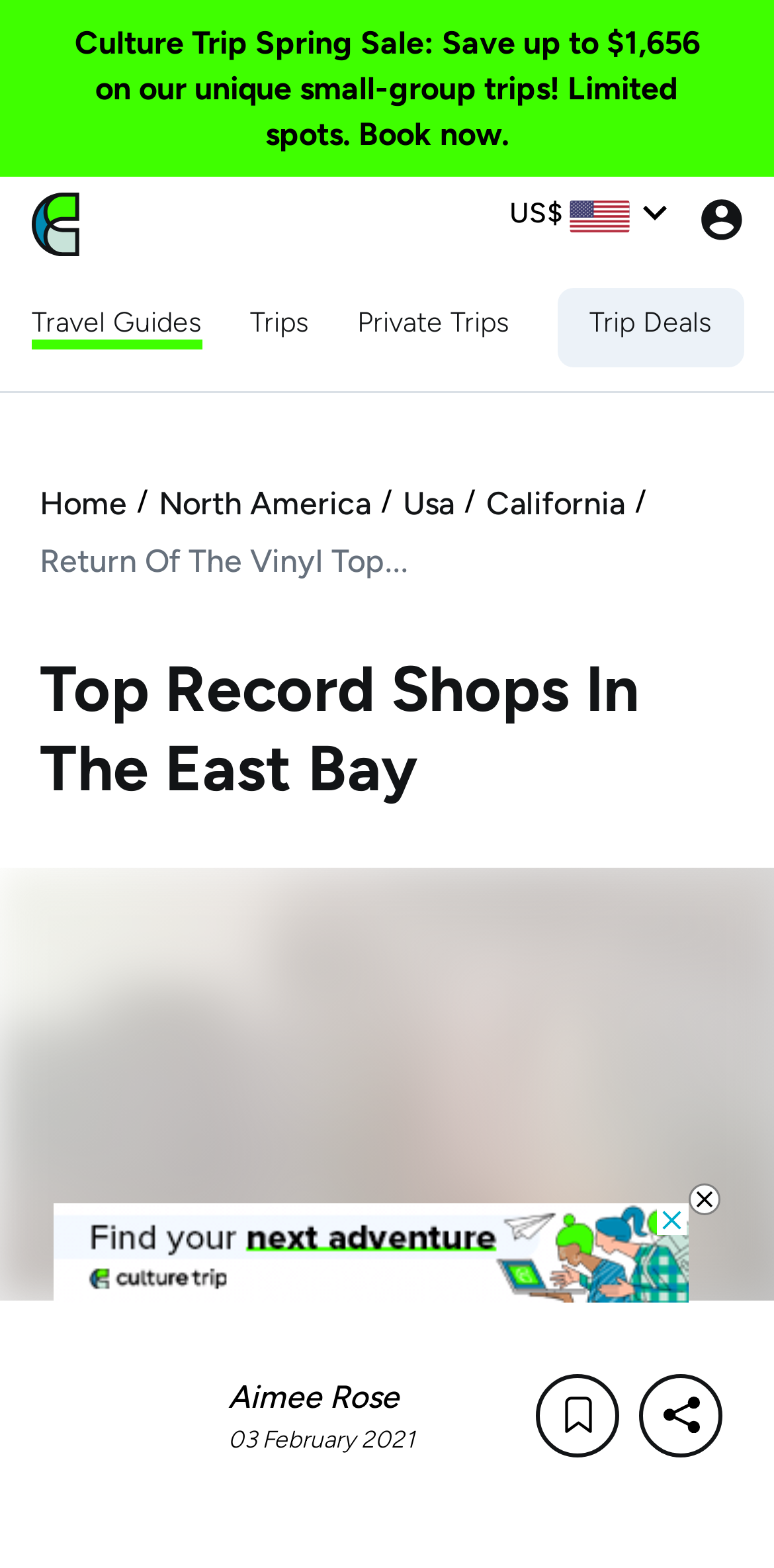What is the current region being explored?
Relying on the image, give a concise answer in one word or a brief phrase.

East Bay